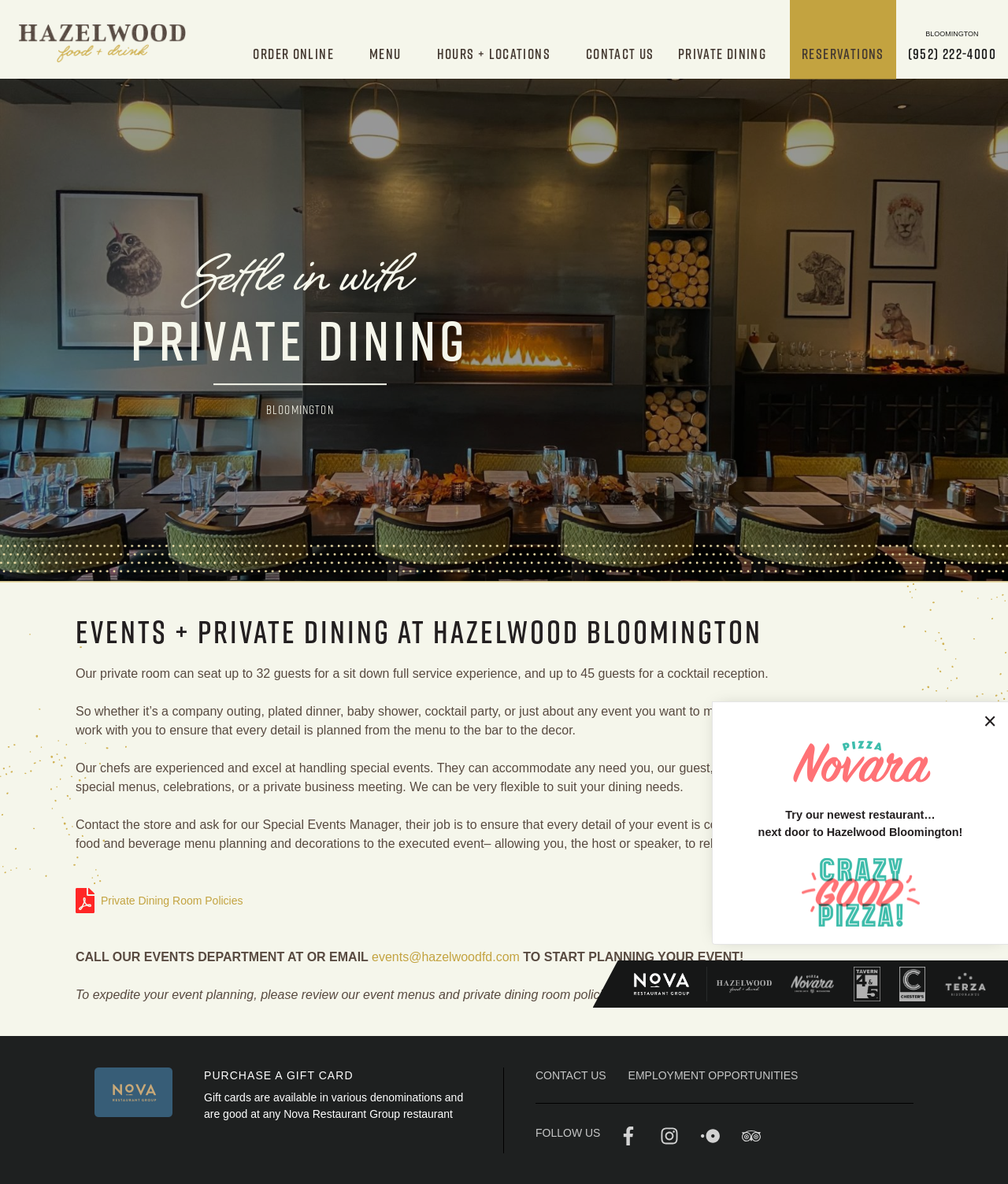Answer succinctly with a single word or phrase:
What is the role of the Special Events Manager?

Ensure every detail of the event is complete